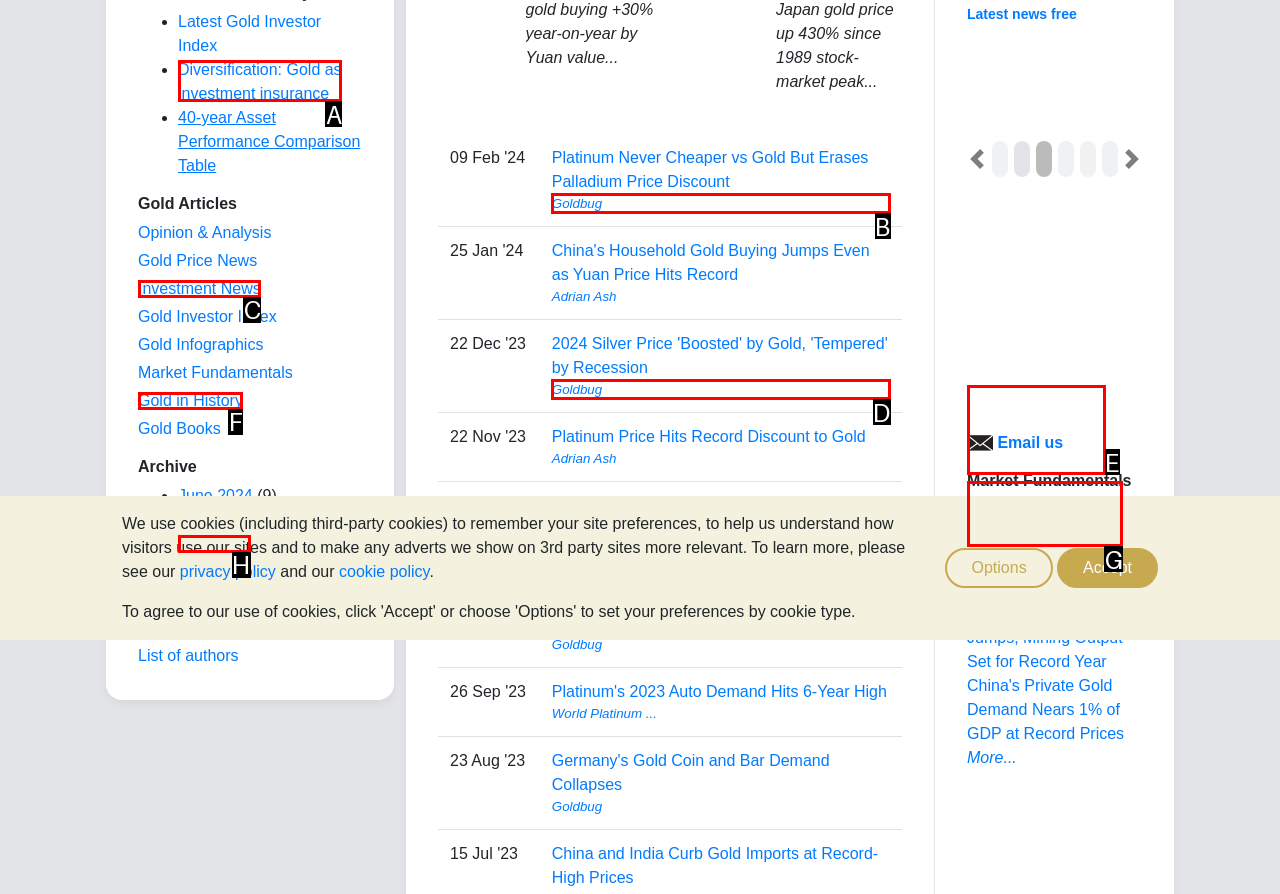Using the description: Sign In, find the corresponding HTML element. Provide the letter of the matching option directly.

None